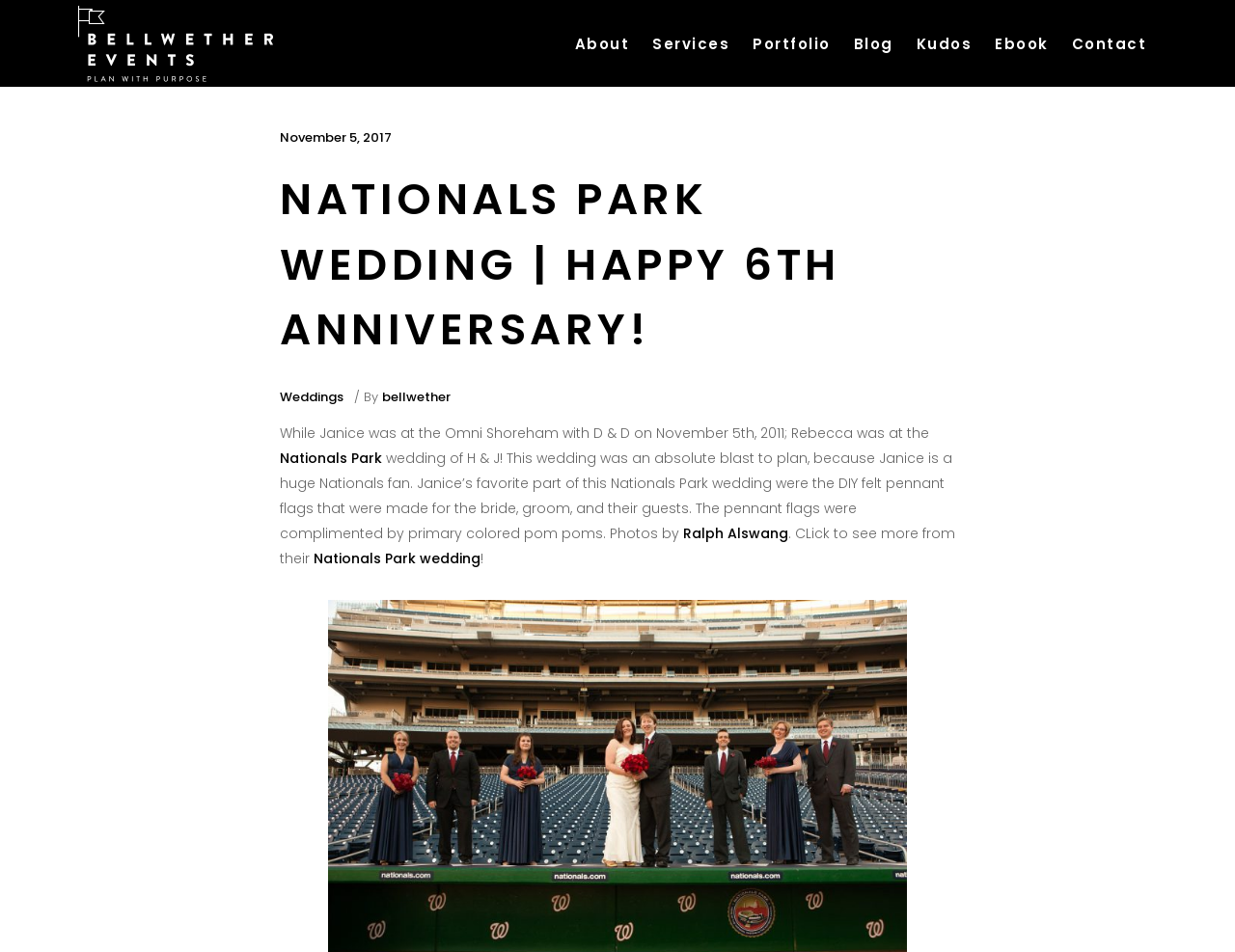What is the name of the photographer?
Answer the question with a single word or phrase, referring to the image.

Ralph Alswang